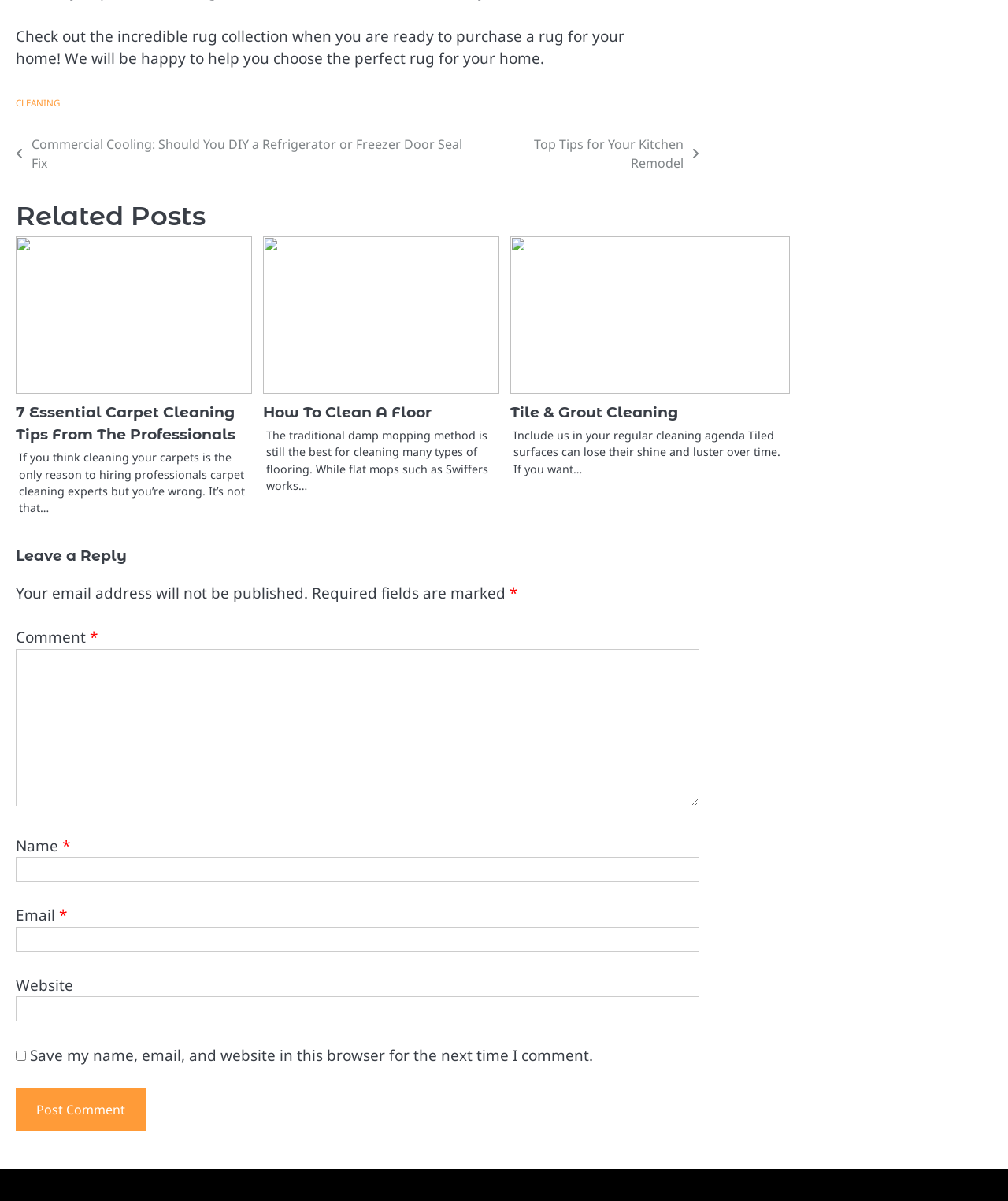Specify the bounding box coordinates for the region that must be clicked to perform the given instruction: "Click on the '7 Essential Carpet Cleaning Tips From The Professionals' link".

[0.016, 0.336, 0.234, 0.369]